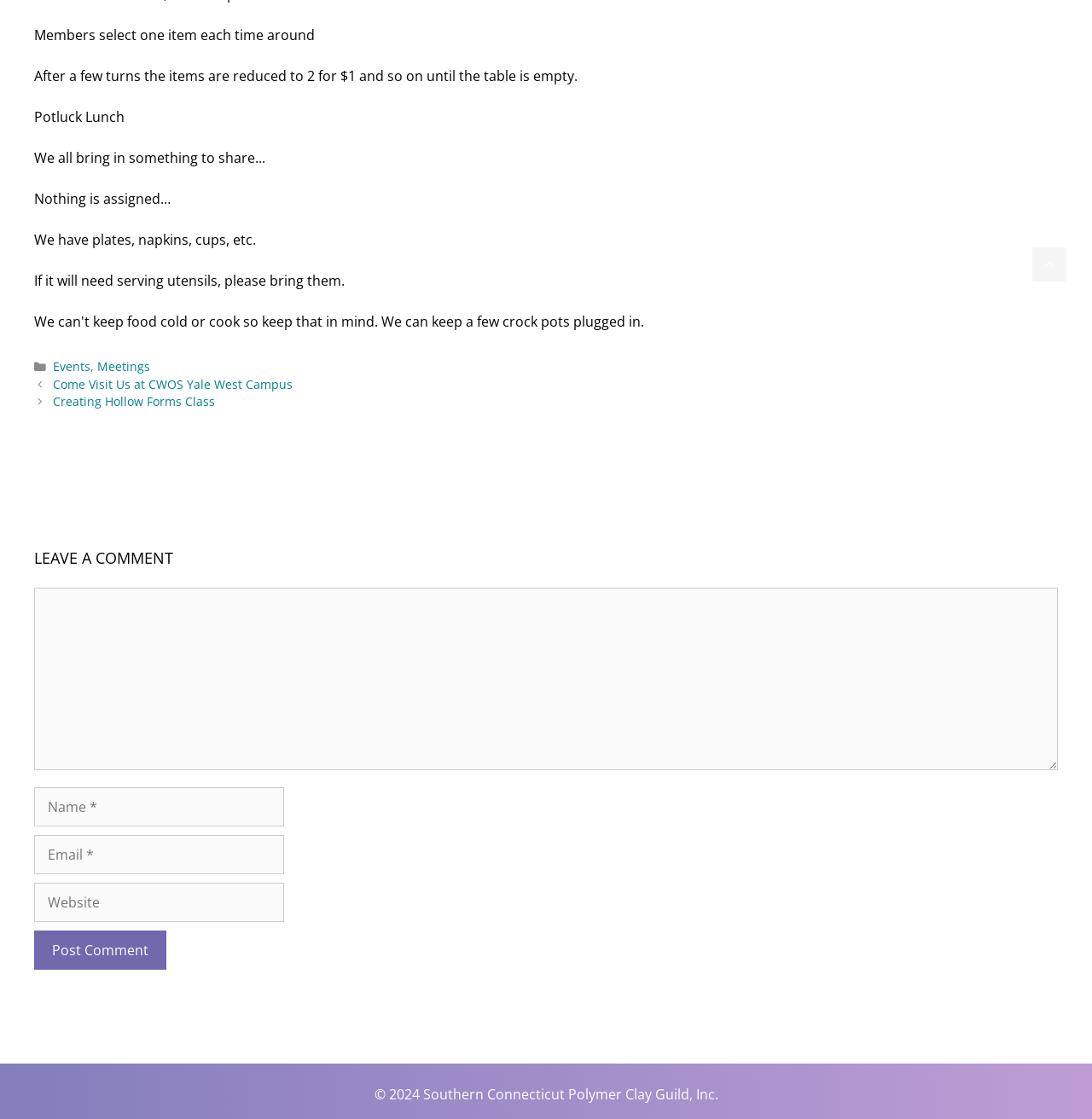What type of event is mentioned in the post?
Examine the image and give a concise answer in one word or a short phrase.

Meetings